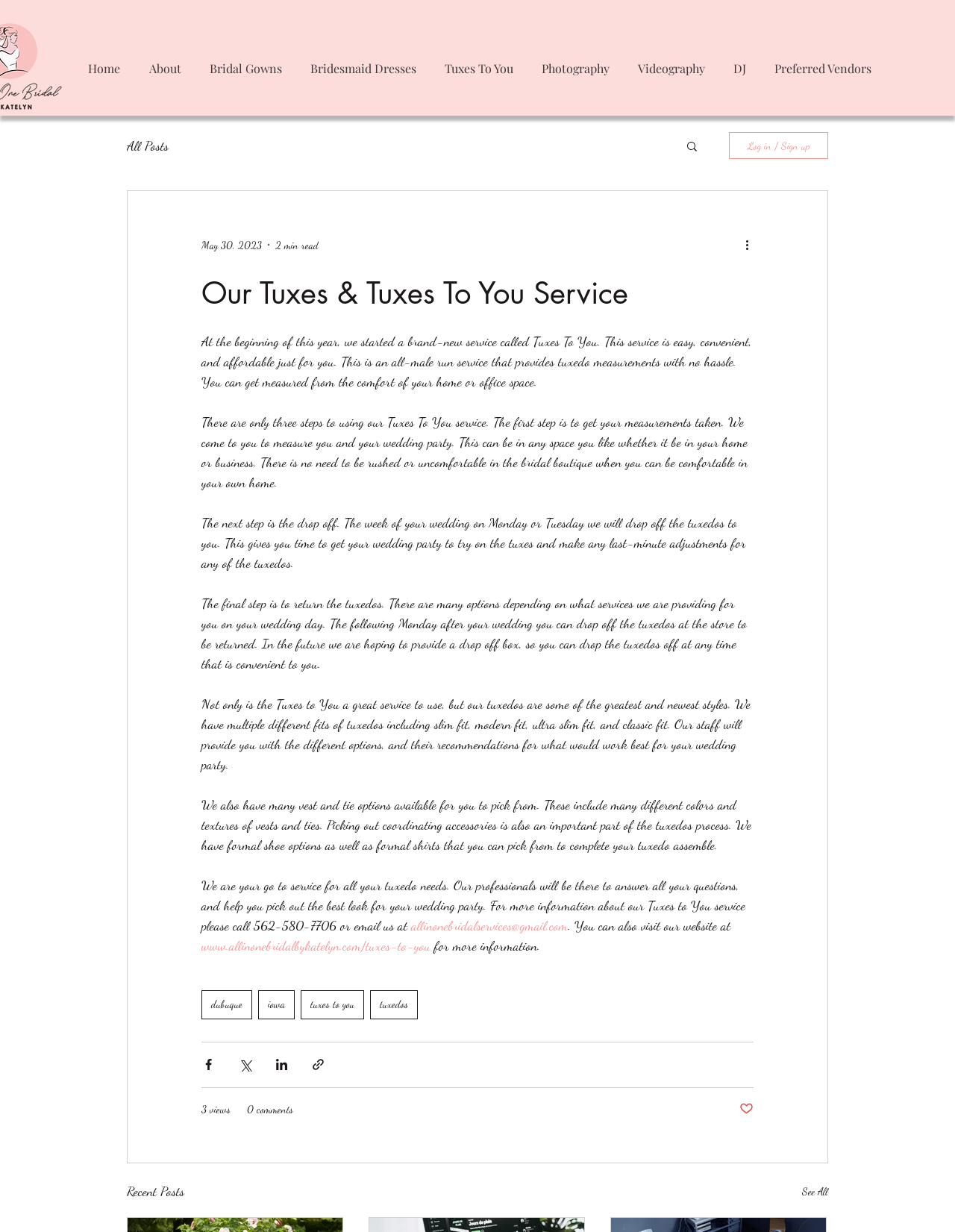Please identify the bounding box coordinates of the element I need to click to follow this instruction: "Read more about the Tuxes To You service".

[0.211, 0.222, 0.789, 0.254]